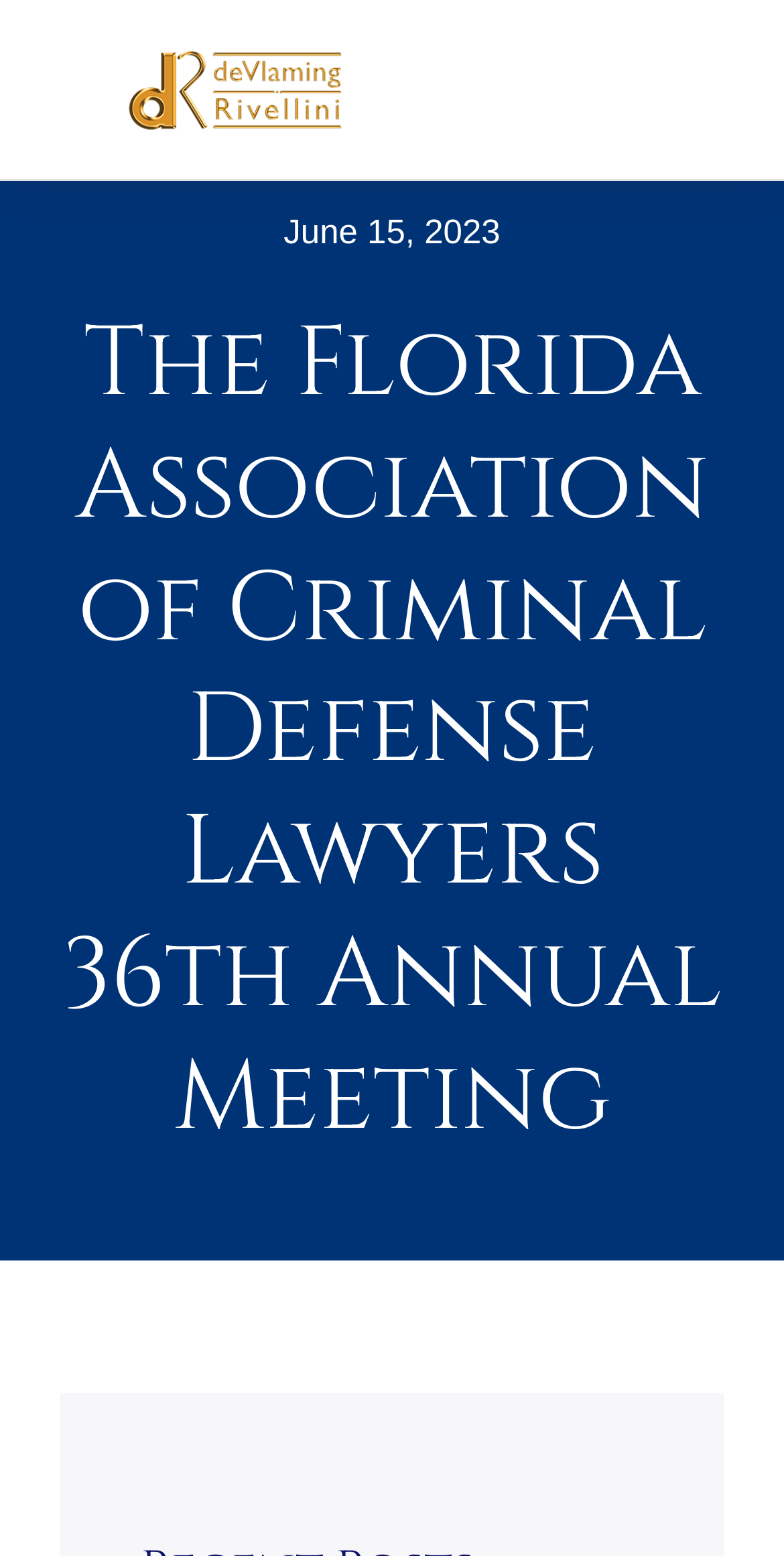Using the information from the screenshot, answer the following question thoroughly:
How many navigation links are there?

I counted the number of links under the 'Virtual Assistant Main Menu' navigation, which includes 'Home', 'Attorneys', 'Cases We Accept', 'Testimonials', 'Success Stories', 'In the News', 'Articles', and 'Contact', plus the 'Open submenu of Attorneys' button, totaling 12 navigation links.